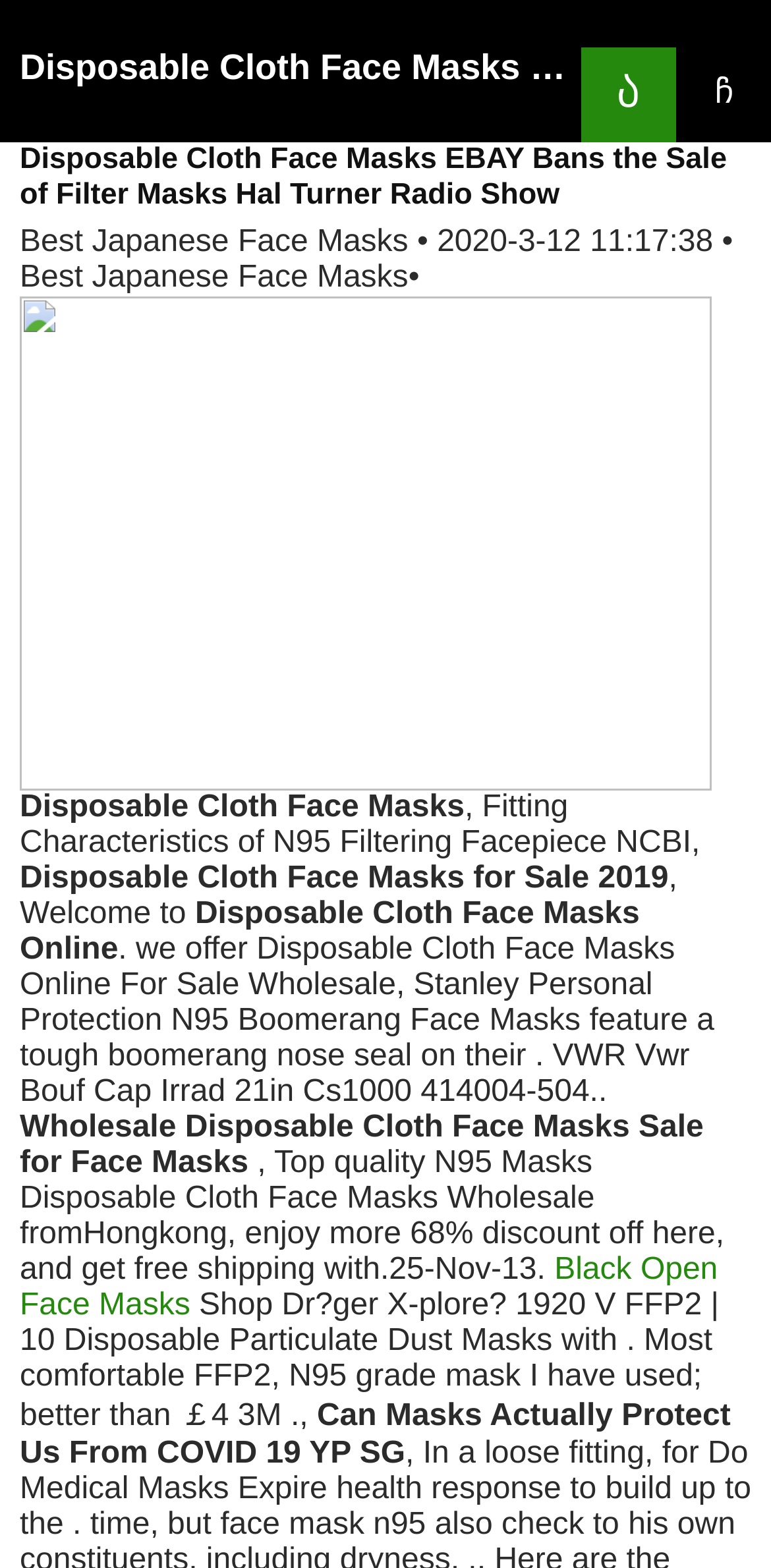Please find the bounding box coordinates in the format (top-left x, top-left y, bottom-right x, bottom-right y) for the given element description. Ensure the coordinates are floating point numbers between 0 and 1. Description: Black Open Face Masks

[0.026, 0.799, 0.931, 0.843]